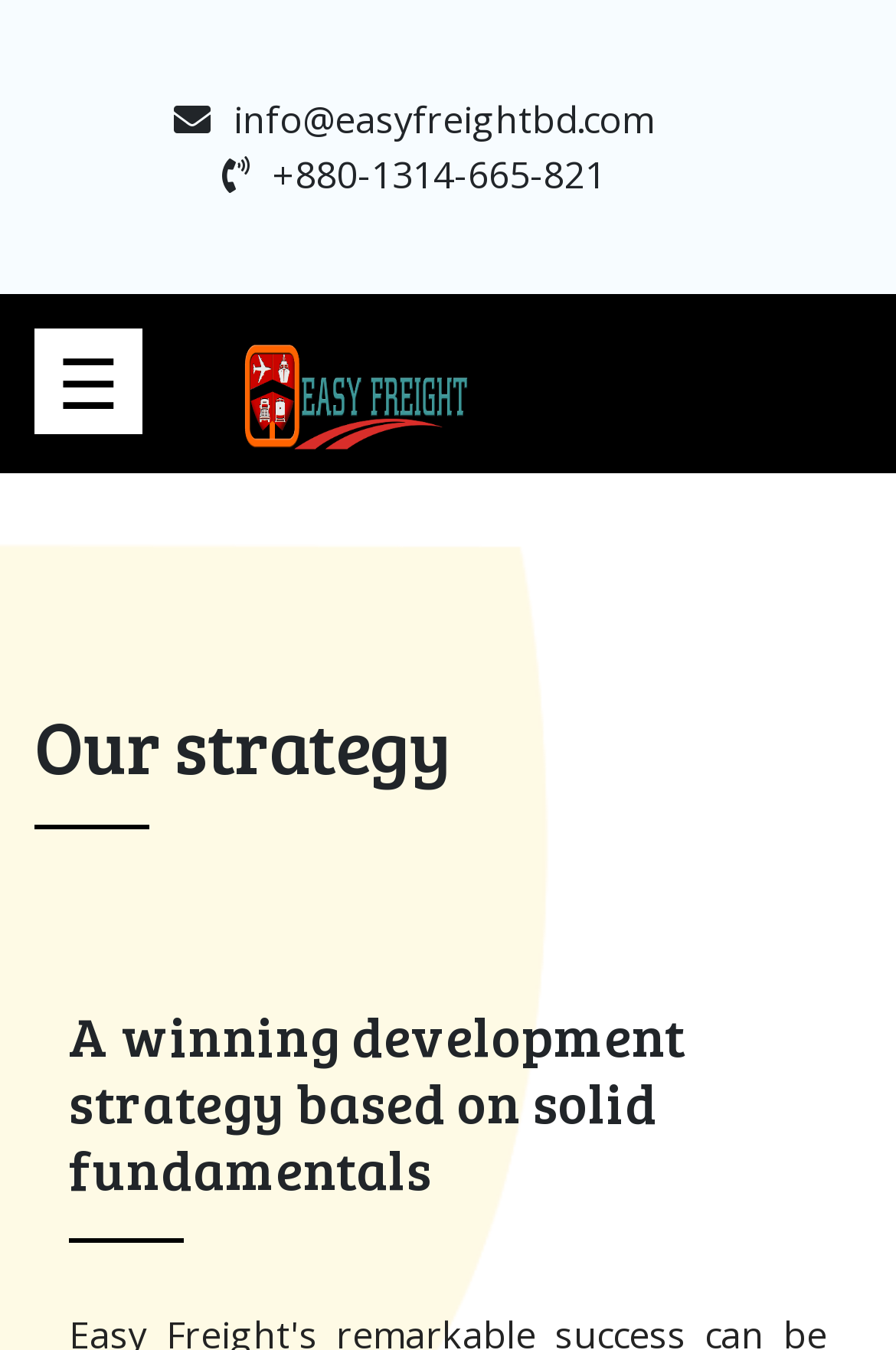What is the icon above the logo image?
Analyze the image and deliver a detailed answer to the question.

I found the icon by examining the static text elements on the webpage. The element with the text '☰' has a bounding box coordinate of [0.064, 0.248, 0.133, 0.317], which indicates its position above the logo image.